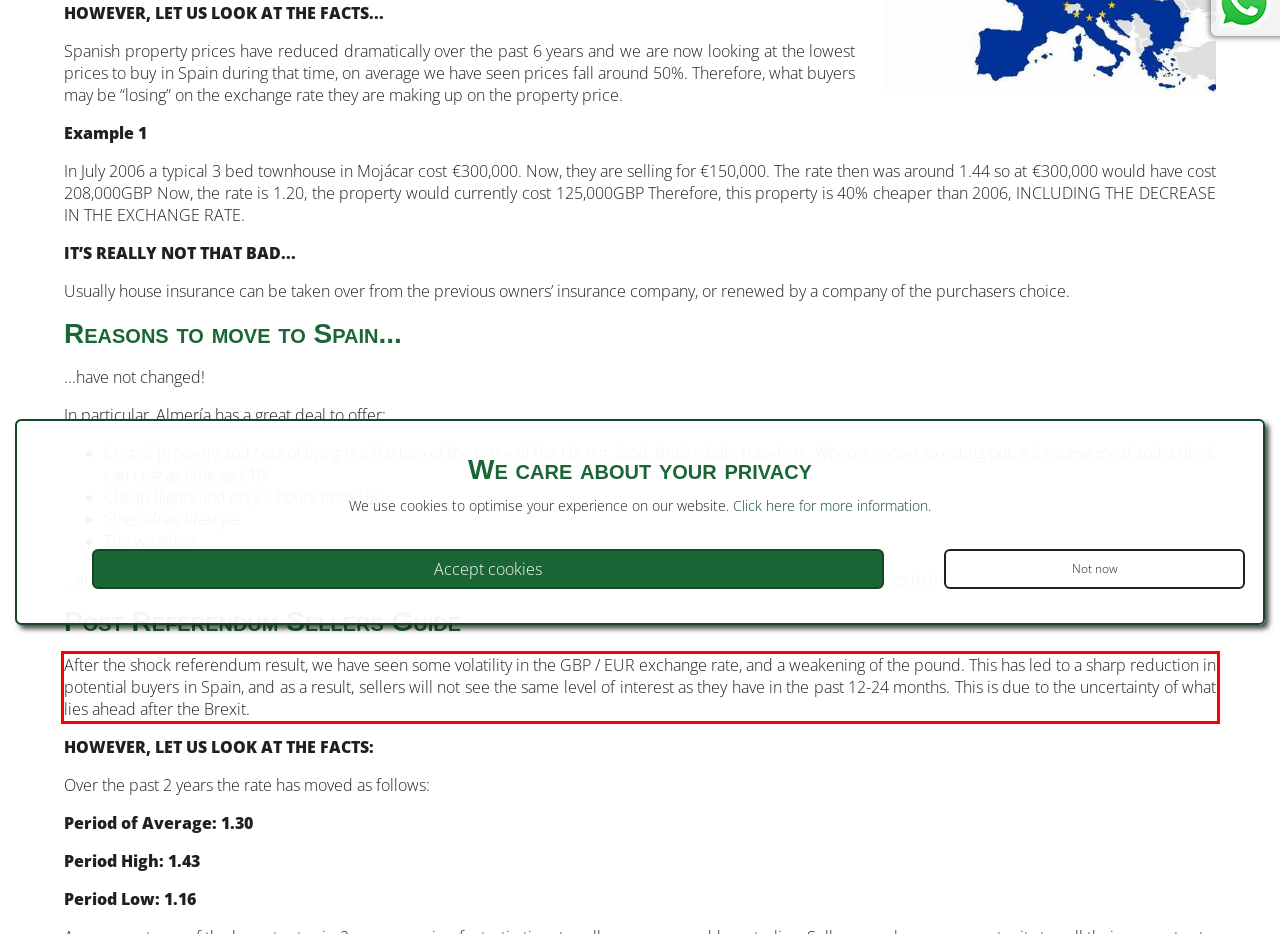Please examine the webpage screenshot and extract the text within the red bounding box using OCR.

After the shock referendum result, we have seen some volatility in the GBP / EUR exchange rate, and a weakening of the pound. This has led to a sharp reduction in potential buyers in Spain, and as a result, sellers will not see the same level of interest as they have in the past 12-24 months. This is due to the uncertainty of what lies ahead after the Brexit.